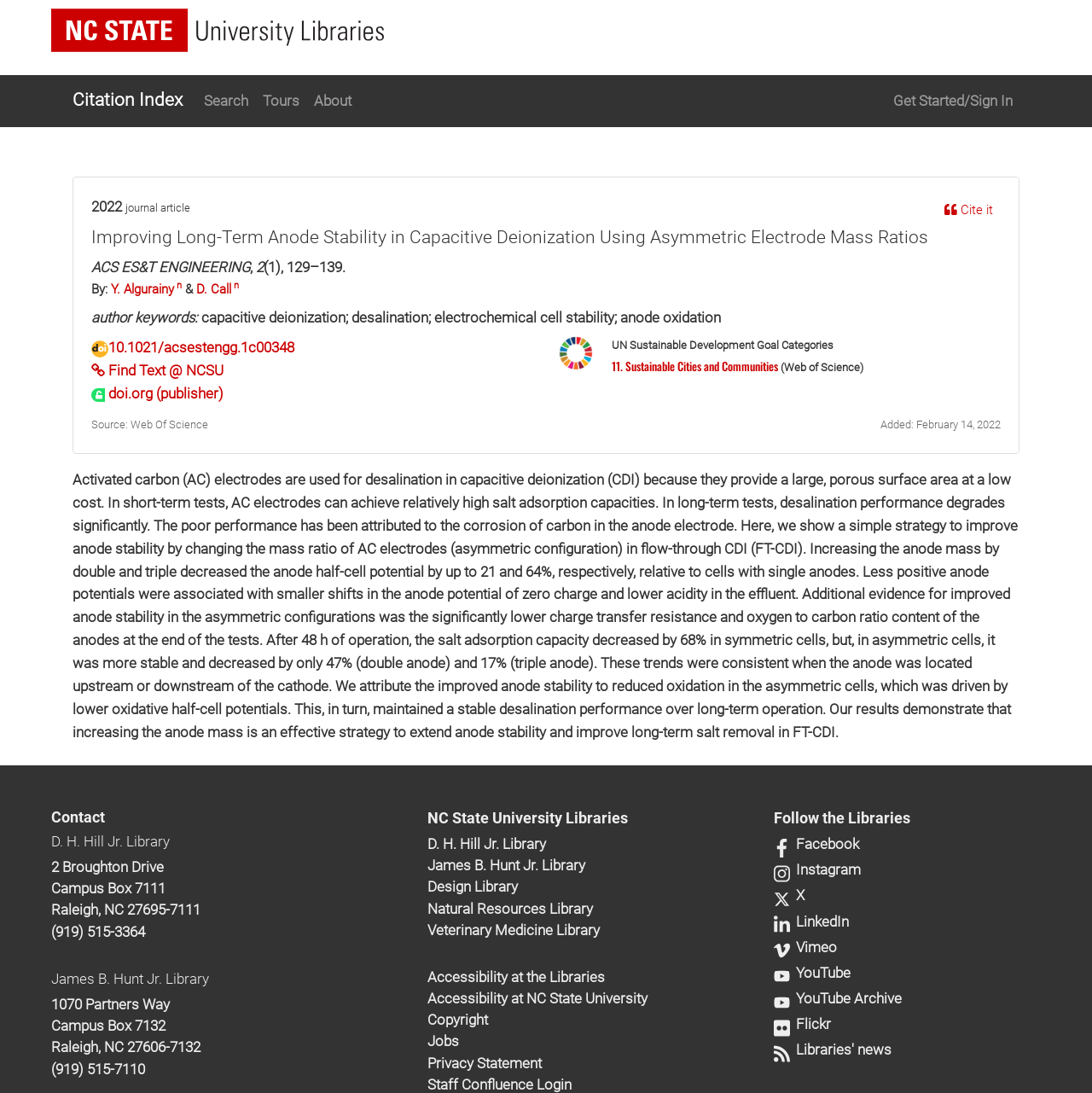Please find the bounding box for the UI element described by: "Get Started/Sign In".

[0.811, 0.075, 0.934, 0.109]